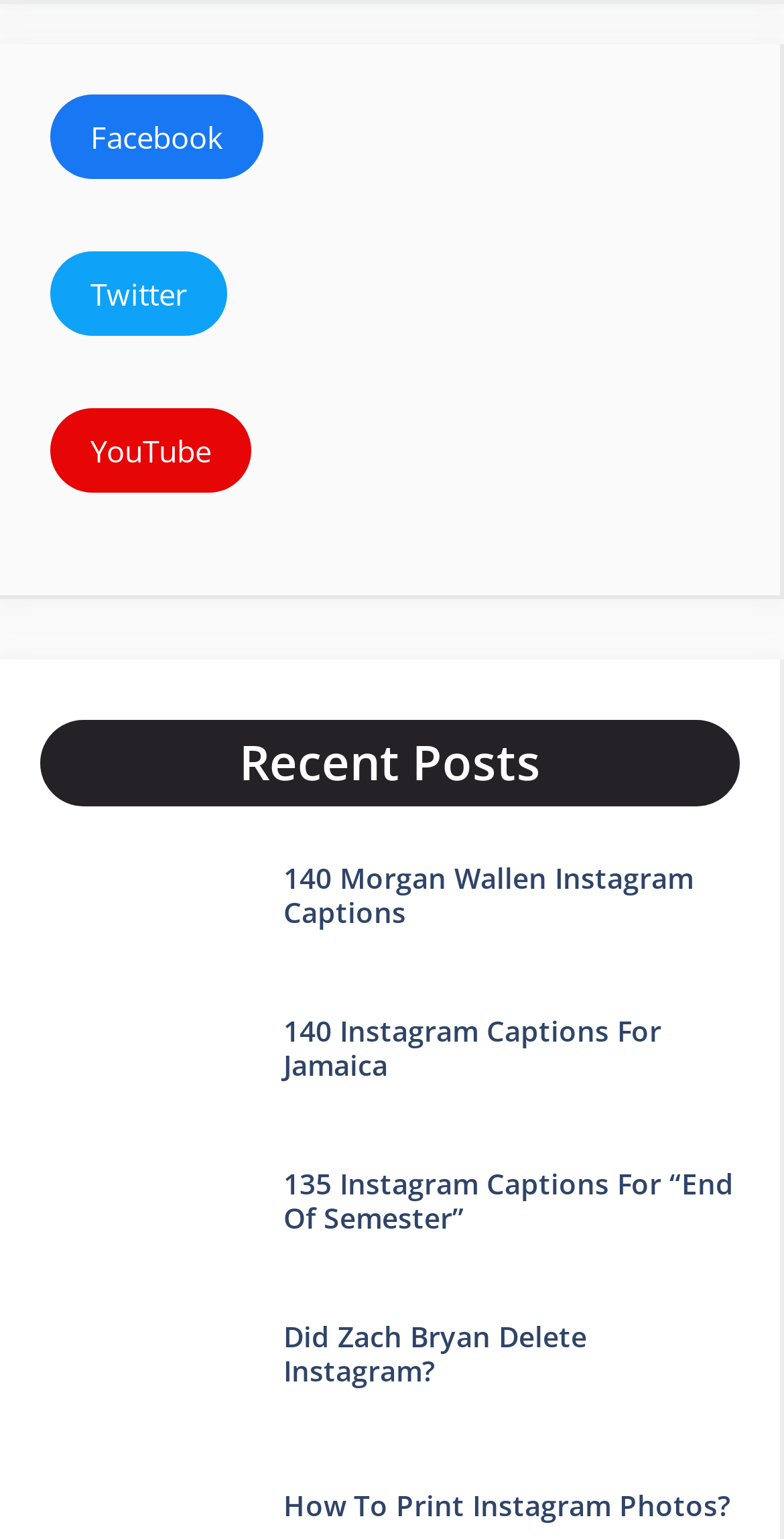How many social media links are at the top?
Using the image as a reference, give an elaborate response to the question.

I counted the number of social media links at the top of the webpage, which are Facebook, Twitter, and YouTube, and found that there are 3 links.